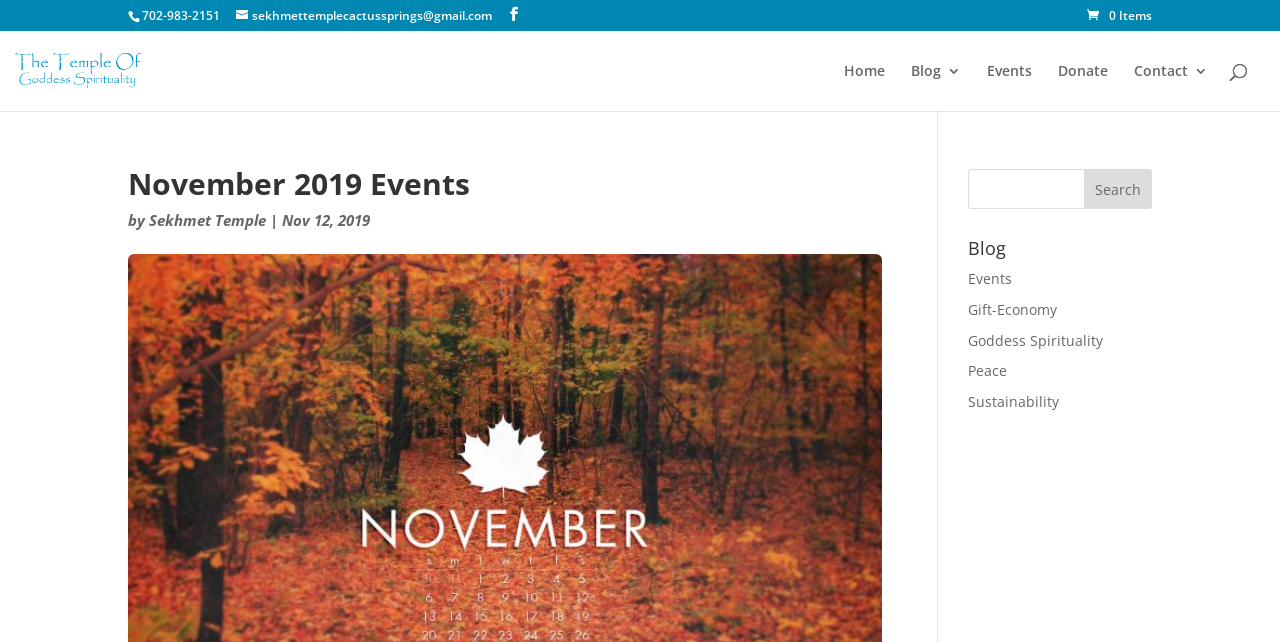Refer to the element description 0 Items and identify the corresponding bounding box in the screenshot. Format the coordinates as (top-left x, top-left y, bottom-right x, bottom-right y) with values in the range of 0 to 1.

[0.849, 0.011, 0.9, 0.037]